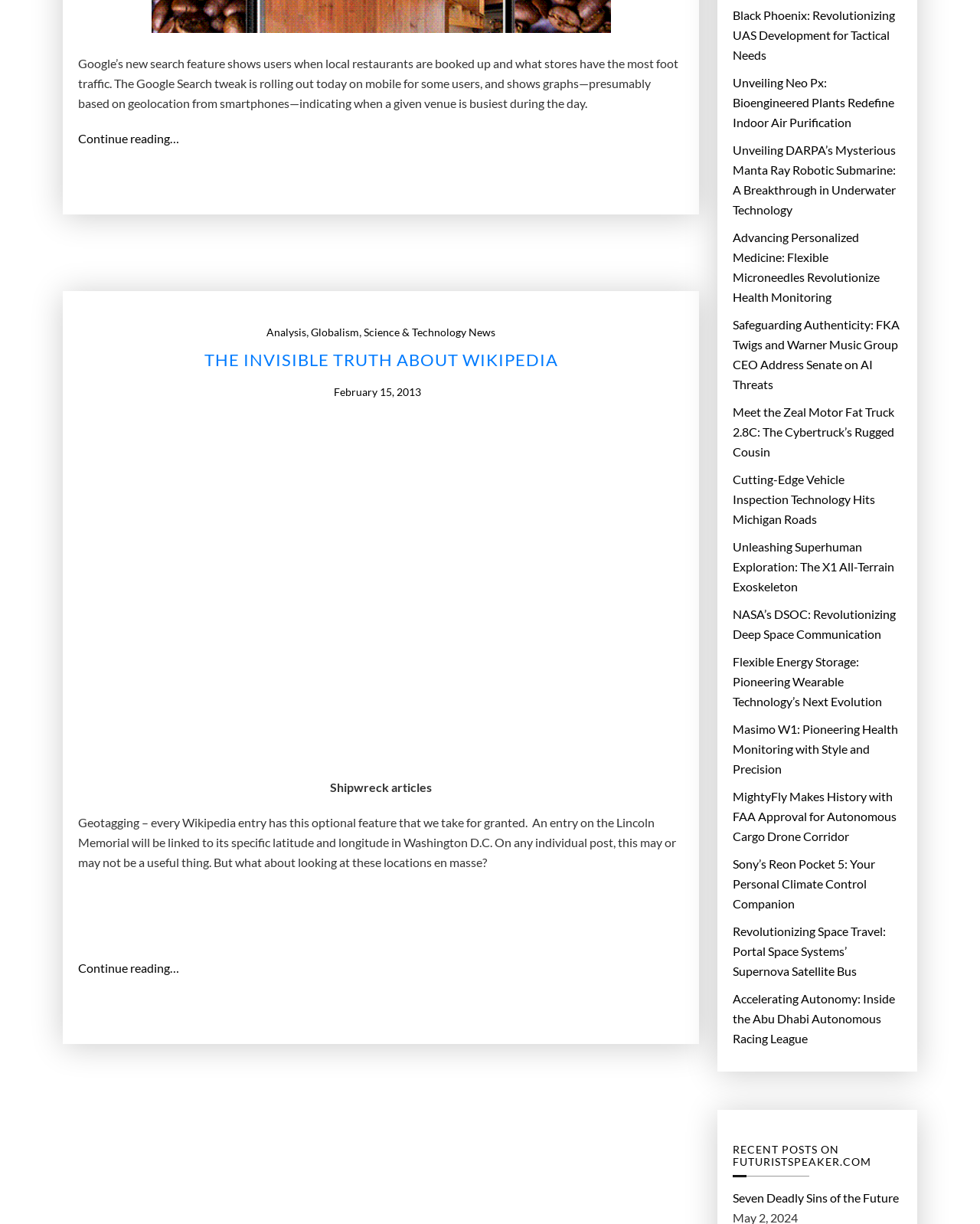Determine the bounding box coordinates for the area that should be clicked to carry out the following instruction: "Read the article about Wikipedia".

[0.08, 0.783, 0.698, 0.799]